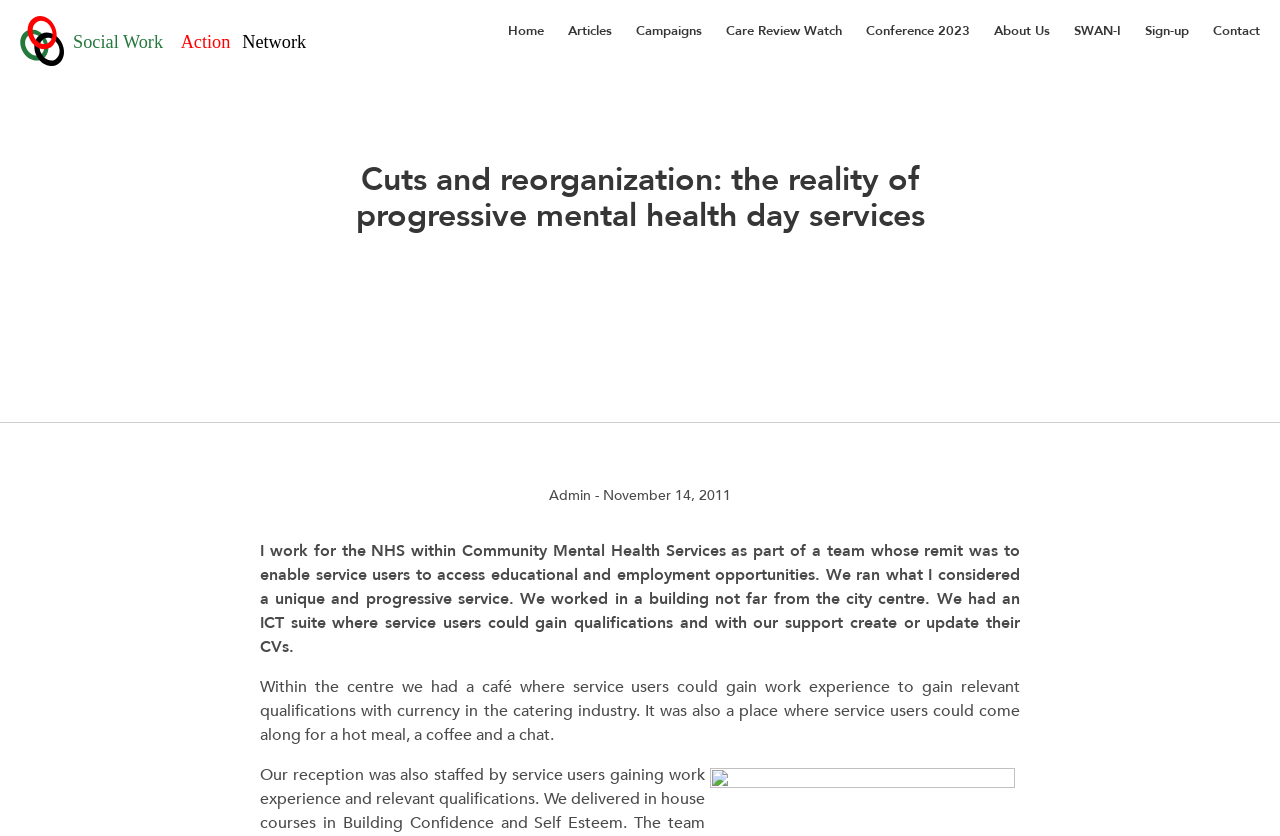Provide a thorough and detailed response to the question by examining the image: 
What is the topic of the article?

The topic of the article can be inferred from the title 'Cuts and reorganization: the reality of progressive mental health day services' and the content of the article, which discusses the author's experience working in Community Mental Health Services.